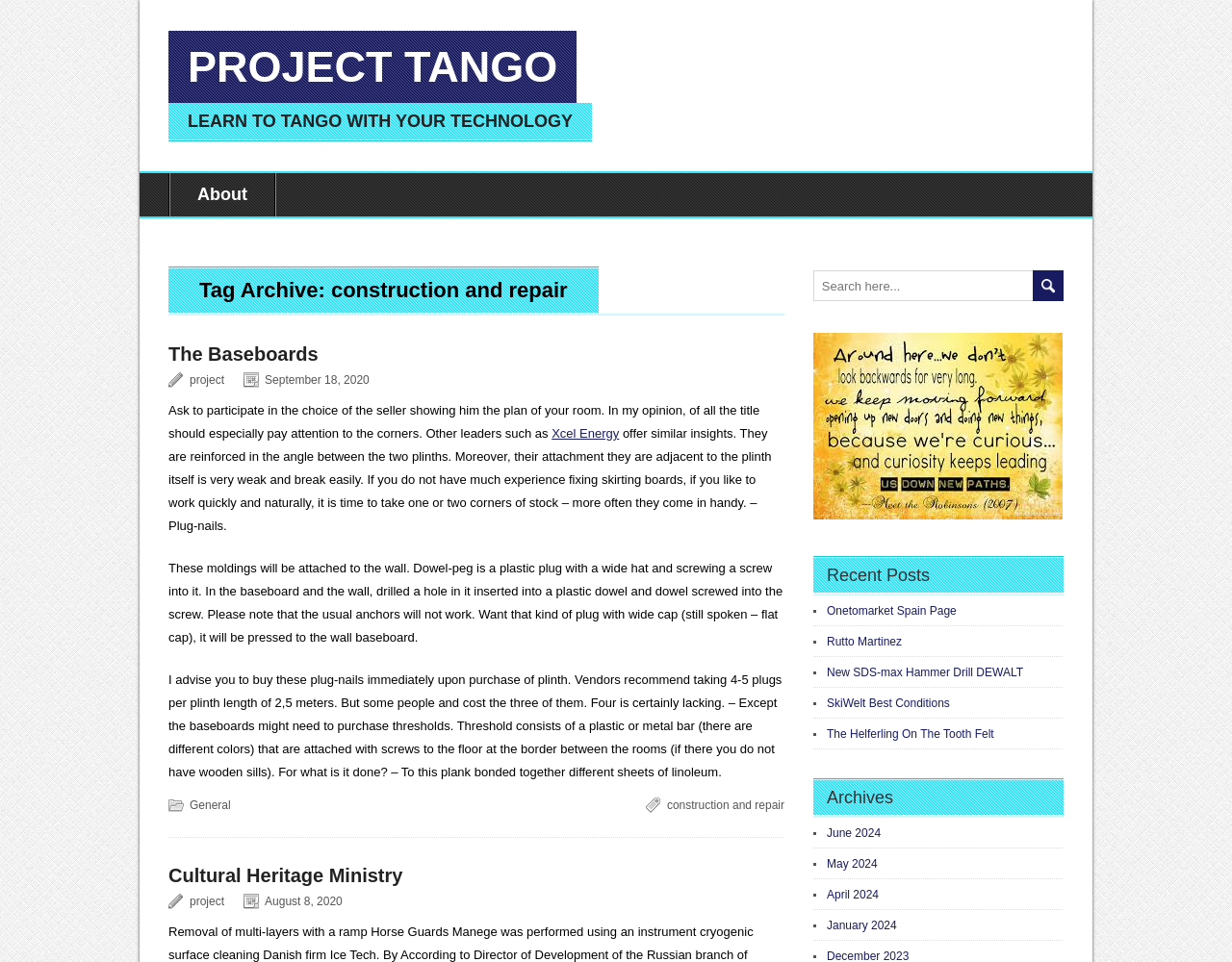Can you provide the bounding box coordinates for the element that should be clicked to implement the instruction: "Read the article 'The Baseboards'"?

[0.137, 0.357, 0.258, 0.379]